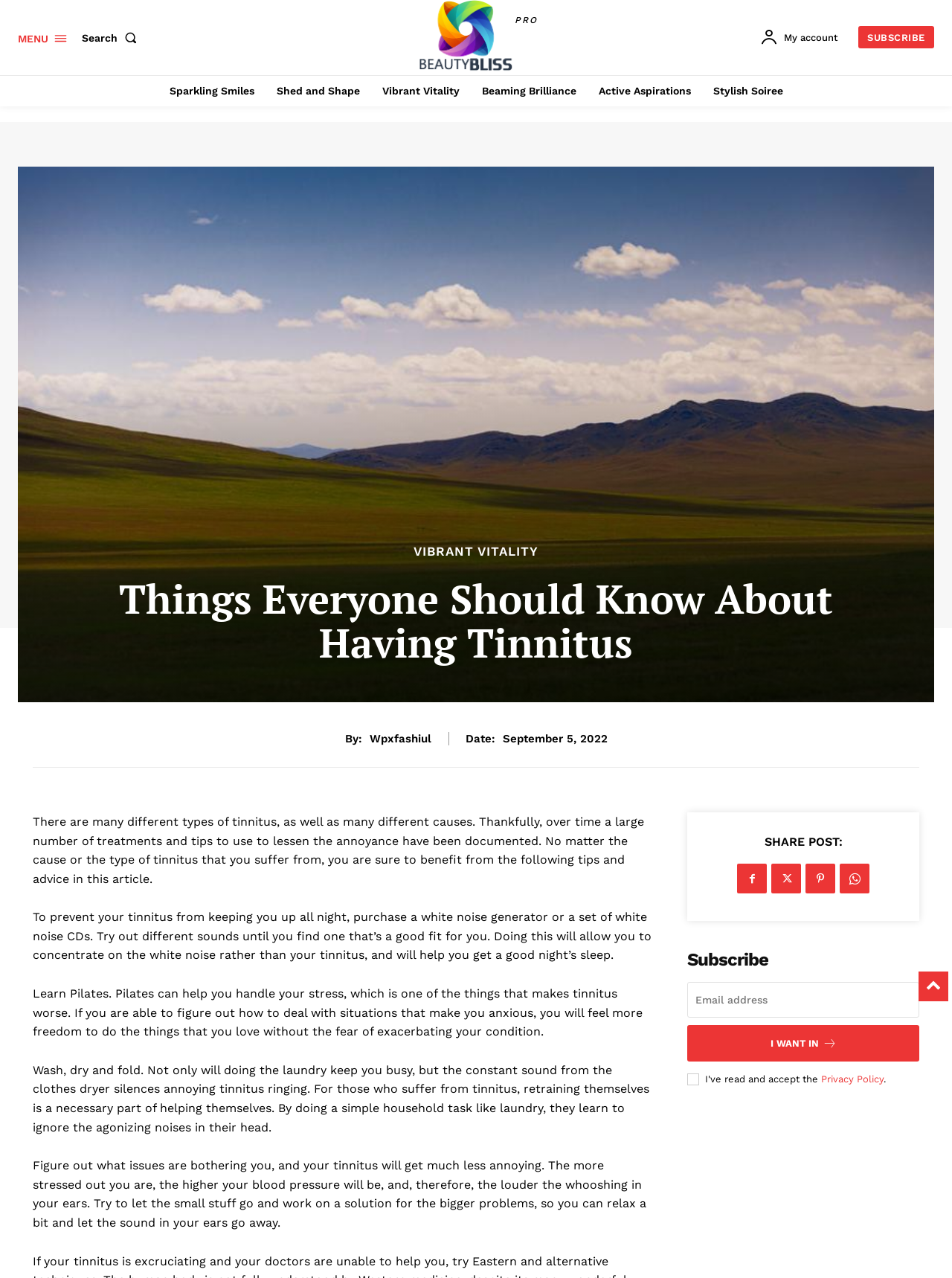Please analyze the image and give a detailed answer to the question:
How many links are in the menu?

I counted the number of link elements that are children of the 'MENU' link element, which are 'About', 'Contact us', 'Subscription Plans', 'My account', and found that there are 5 links in total.